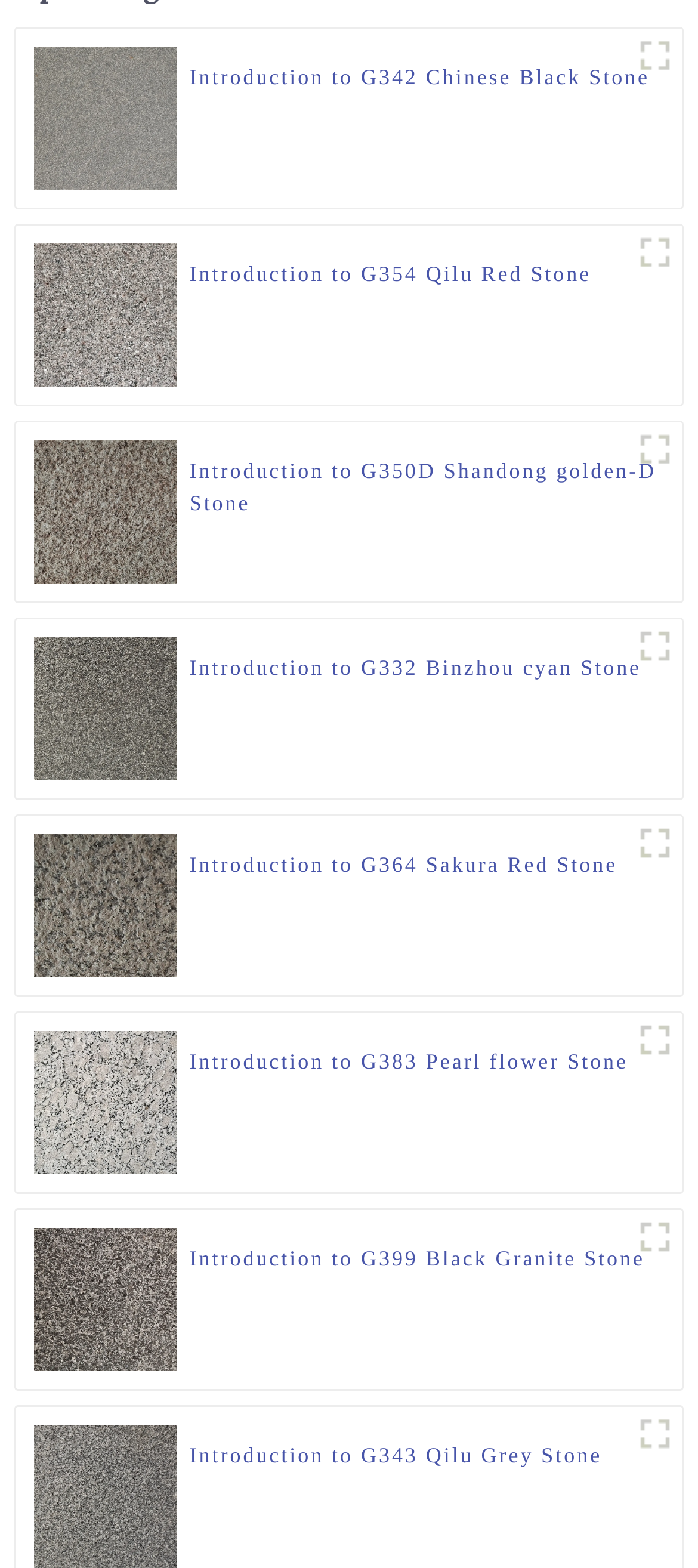Provide a short answer to the following question with just one word or phrase: What is the name of the stone in the first figure?

G342 Chinese Black Flamed